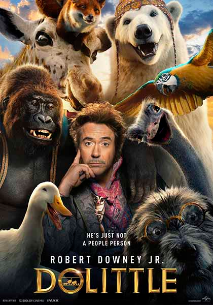Respond with a single word or phrase:
What type of animals are surrounding the main character?

Wildlife